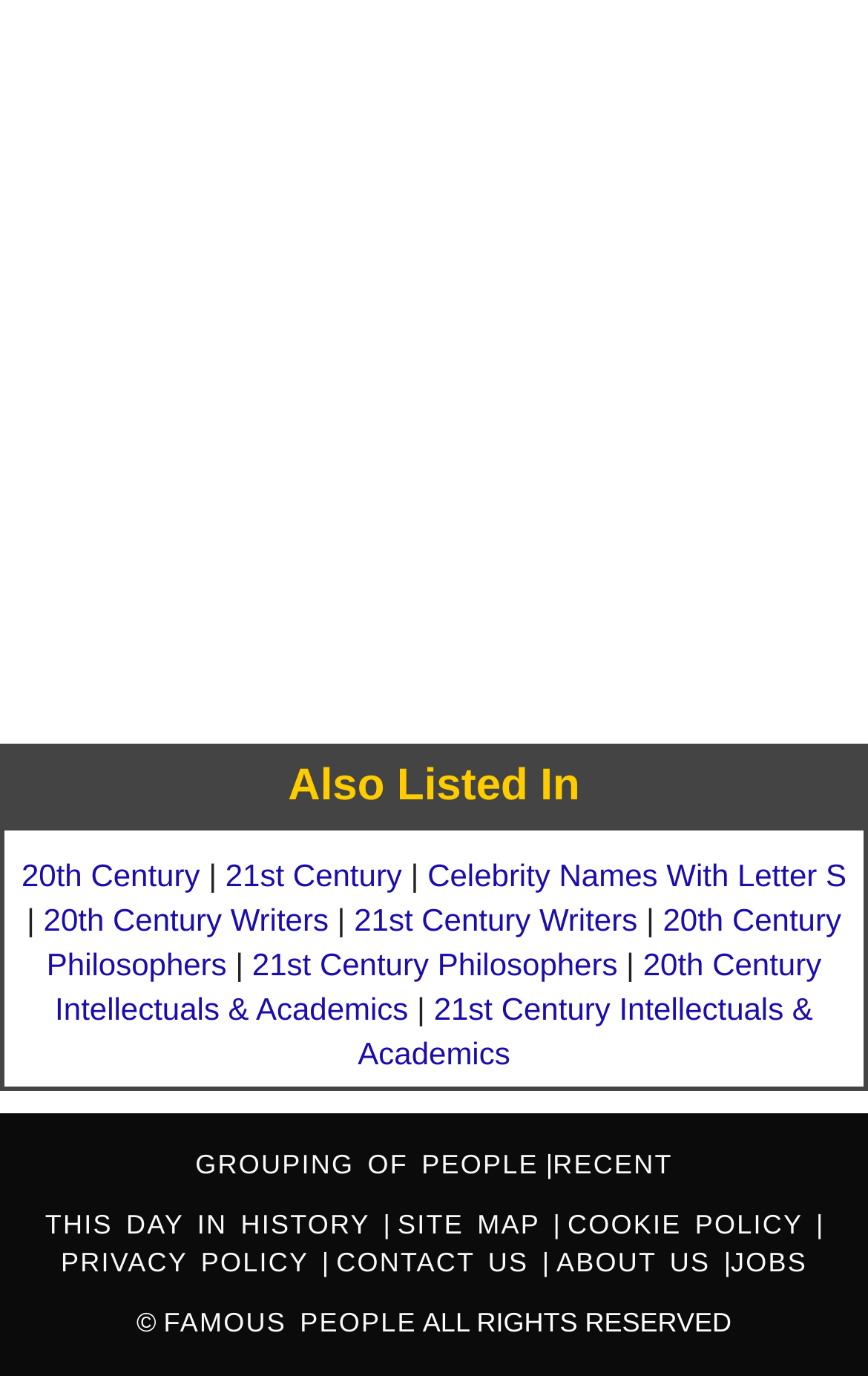What type of people are listed in '20th Century Writers'?
Your answer should be a single word or phrase derived from the screenshot.

Writers